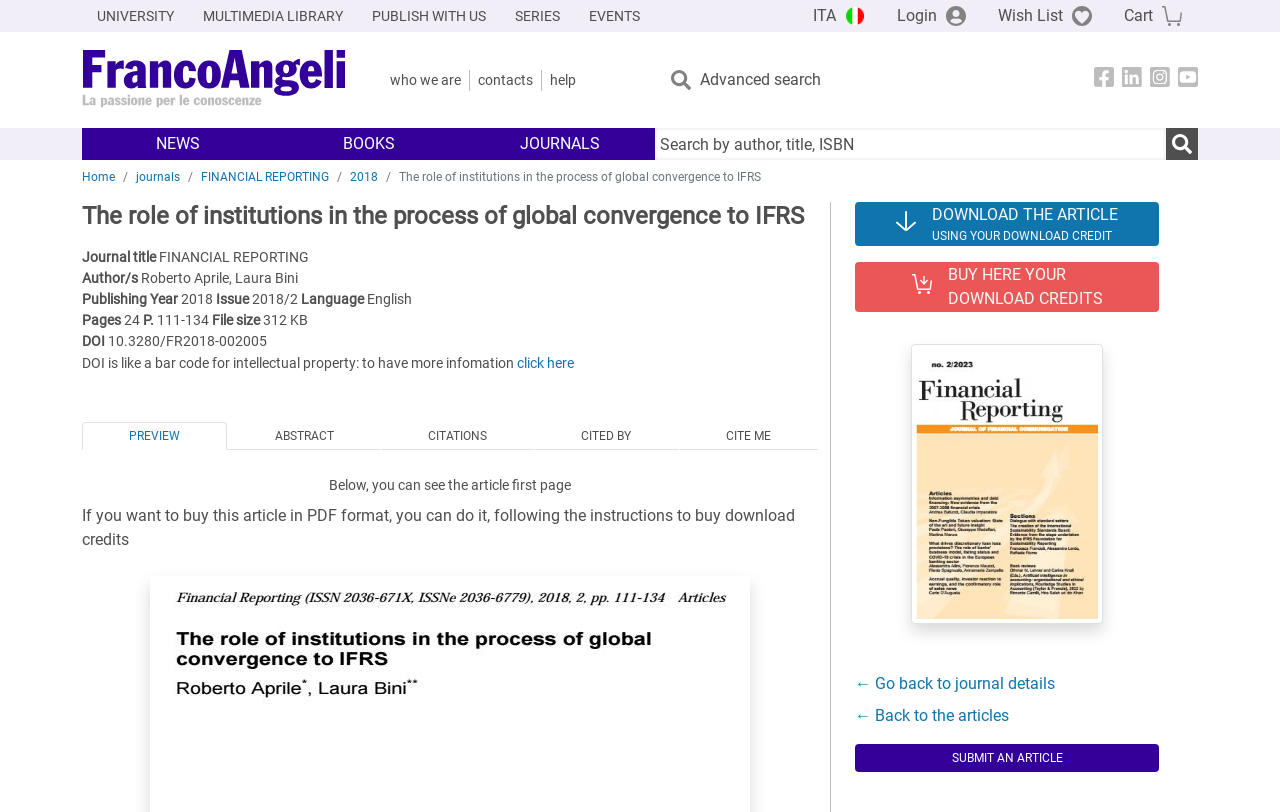Ascertain the bounding box coordinates for the UI element detailed here: "Cite me". The coordinates should be provided as [left, top, right, bottom] with each value being a float between 0 and 1.

[0.53, 0.519, 0.639, 0.554]